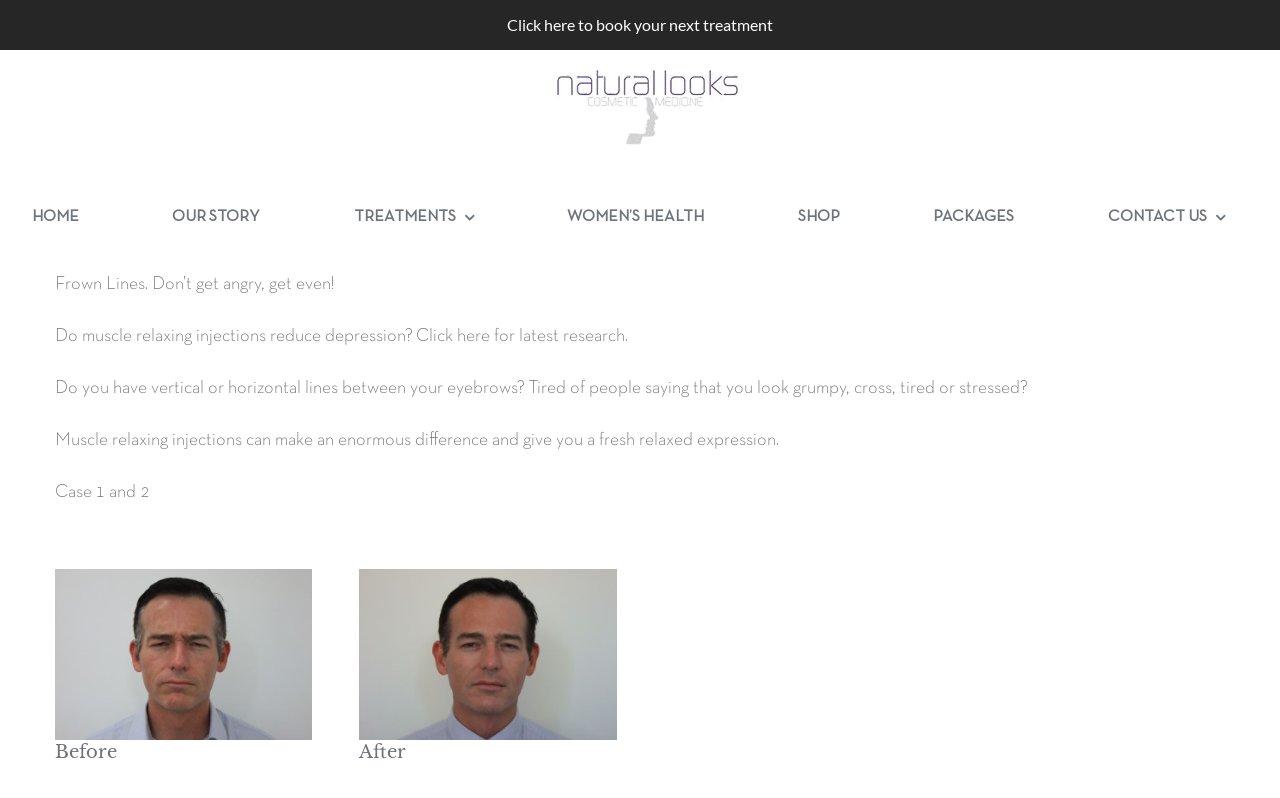Predict the bounding box coordinates of the area that should be clicked to accomplish the following instruction: "Book your next treatment". The bounding box coordinates should consist of four float numbers between 0 and 1, i.e., [left, top, right, bottom].

[0.396, 0.019, 0.604, 0.043]